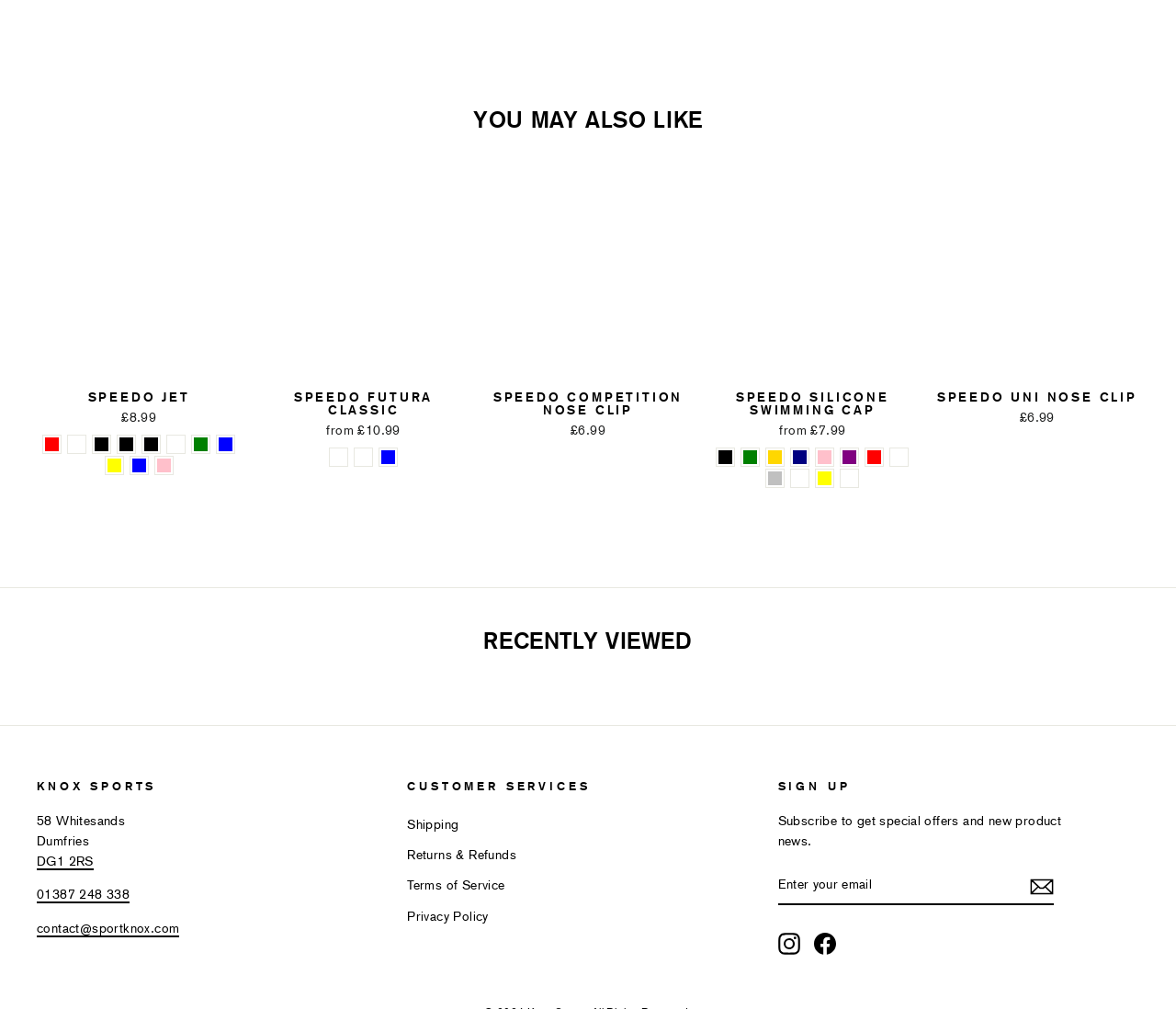Determine the bounding box coordinates for the clickable element required to fulfill the instruction: "Quick view SPEEDO FUTURA CLASSIC". Provide the coordinates as four float numbers between 0 and 1, i.e., [left, top, right, bottom].

[0.23, 0.339, 0.388, 0.373]